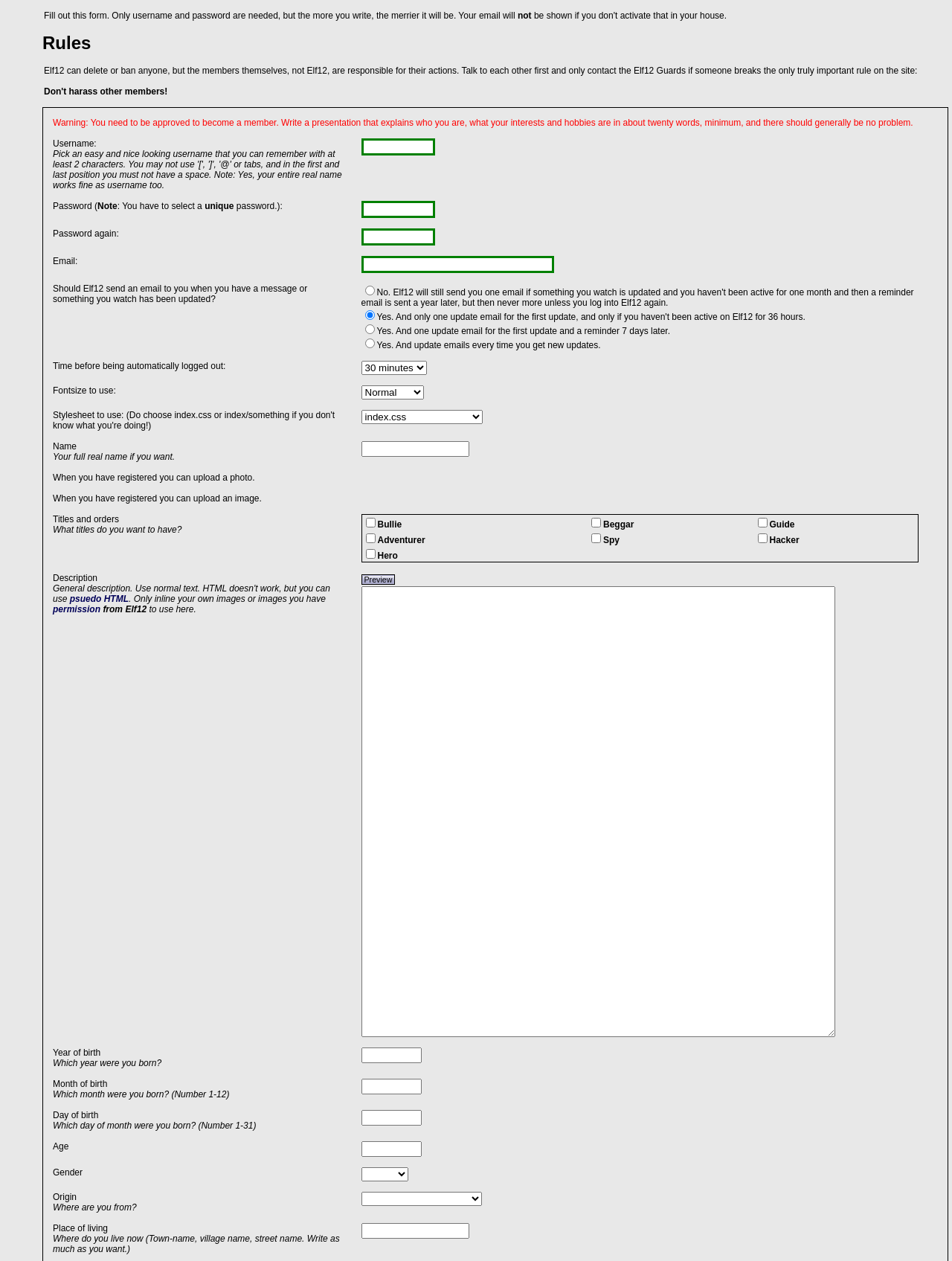Create a detailed description of the webpage's content and layout.

This webpage is a registration form for a user account. At the top, there is a brief introduction that explains the purpose of the form and the required information. Below the introduction, there is a heading titled "Rules" that outlines the site's rules and guidelines.

The registration form is divided into several sections, each with its own set of fields and options. The first section asks for a username and password, with specific requirements and guidelines for each field. The next section asks for an email address and offers options for receiving email updates.

The following sections allow users to customize their account settings, including the time before being automatically logged out, font size, and stylesheet. There are also fields for entering a full name and uploading a photo or image.

Further down the page, there is a section titled "Titles and orders" that allows users to select various titles or roles, such as "Bullie", "Beggar", "Guide", and others. Each title has a corresponding checkbox that can be checked or unchecked.

Finally, there is a large text field for entering a general description, with guidelines on what types of content are allowed. There are also links to additional information on pseudo HTML and permission to use images.

Overall, the webpage is a comprehensive registration form that guides users through the process of creating a user account and customizing their settings.